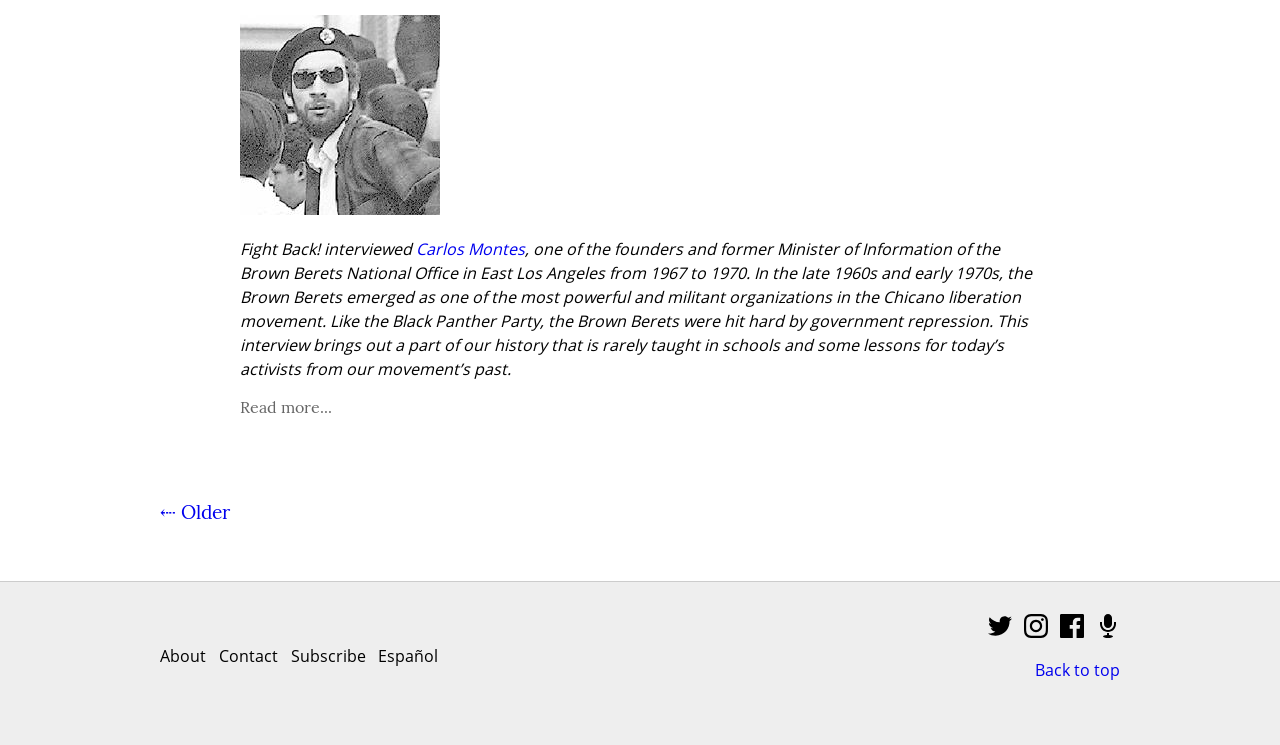Show the bounding box coordinates for the element that needs to be clicked to execute the following instruction: "Follow on Twitter". Provide the coordinates in the form of four float numbers between 0 and 1, i.e., [left, top, right, bottom].

[0.772, 0.834, 0.791, 0.864]